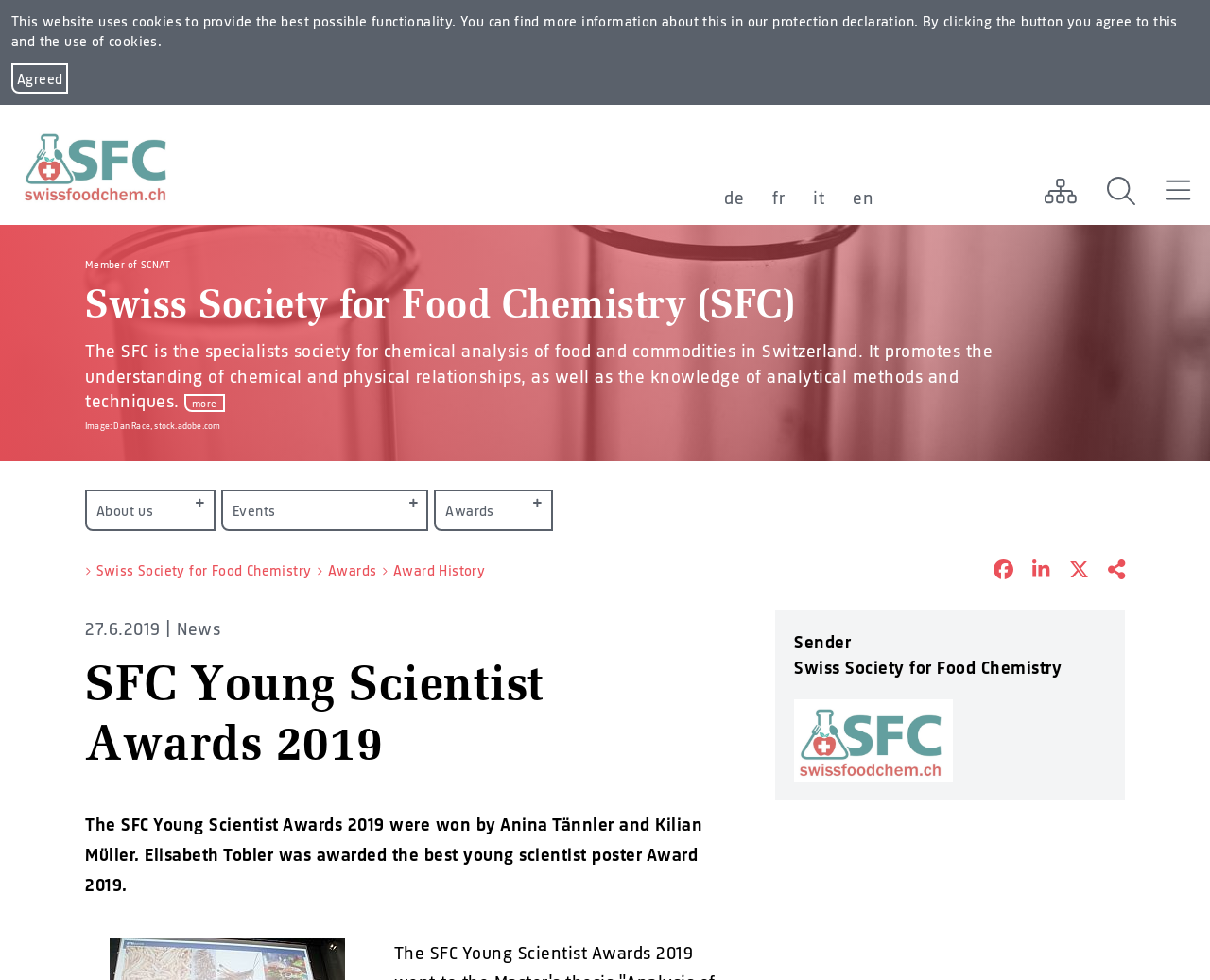Determine the bounding box coordinates of the UI element that matches the following description: "Swiss Society for Food Chemistry". The coordinates should be four float numbers between 0 and 1 in the format [left, top, right, bottom].

[0.079, 0.572, 0.257, 0.592]